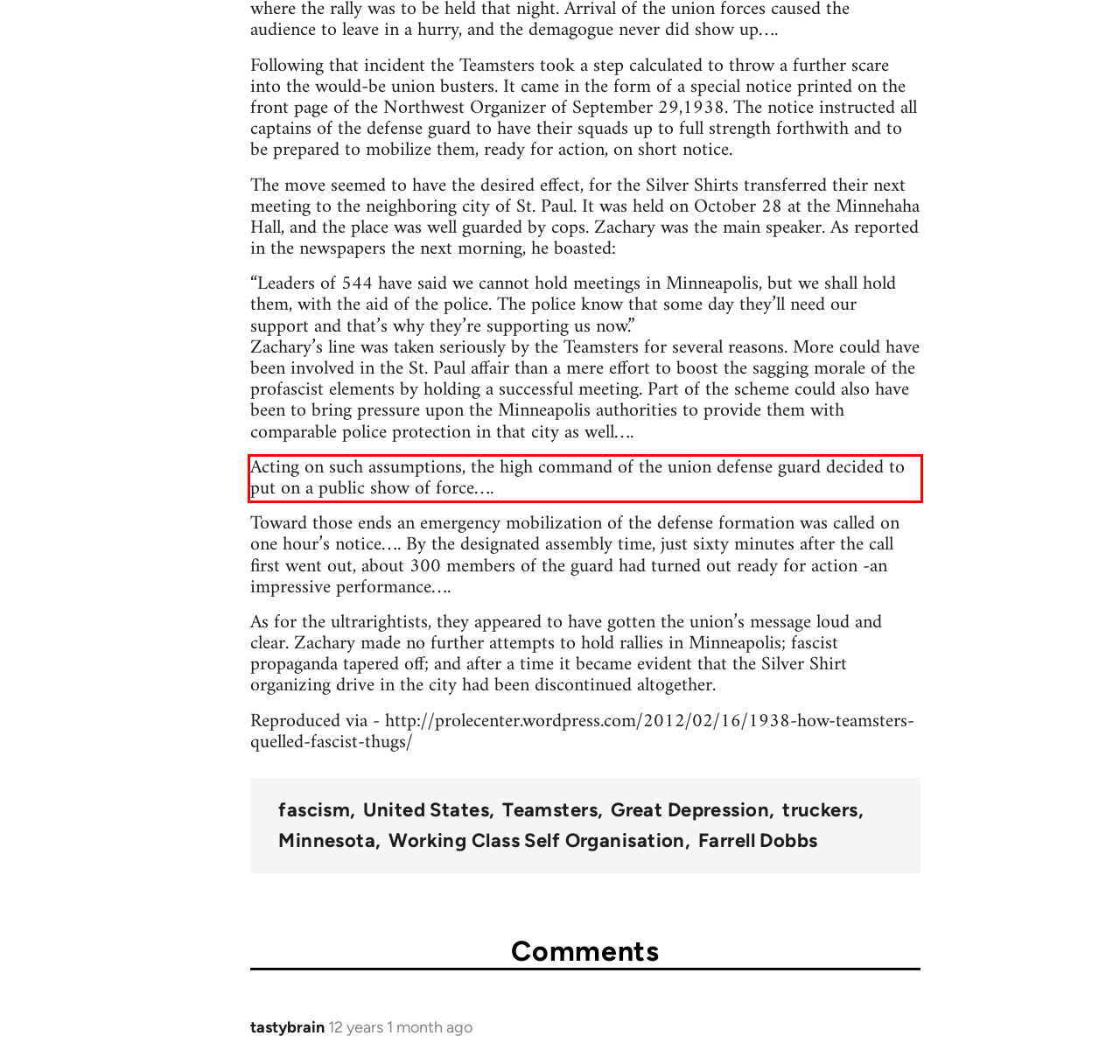Using the provided screenshot of a webpage, recognize and generate the text found within the red rectangle bounding box.

Acting on such assumptions, the high command of the union defense guard decided to put on a public show of force….